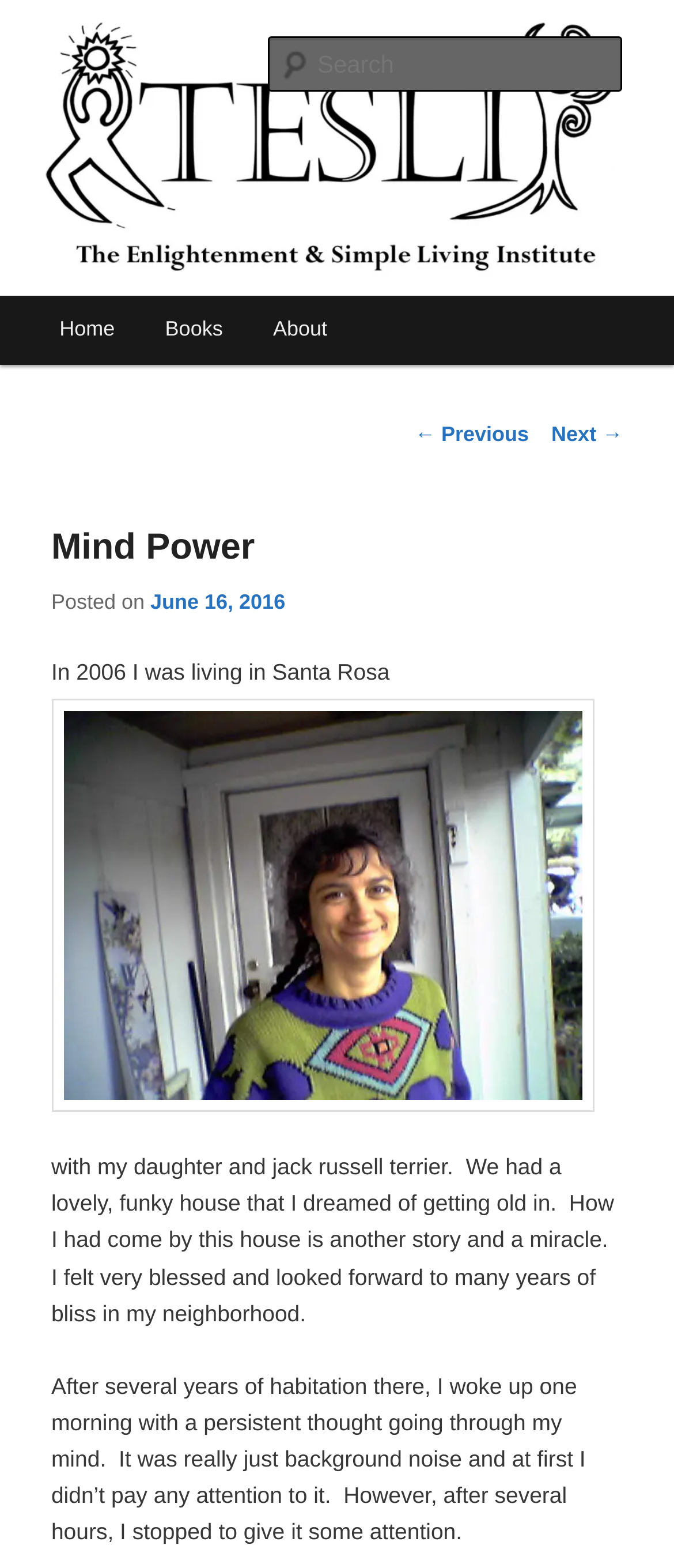Refer to the image and provide a thorough answer to this question:
What is the date of the post?

I found the answer by looking at the link element with the text 'June 16, 2016' which is a child of the header element.